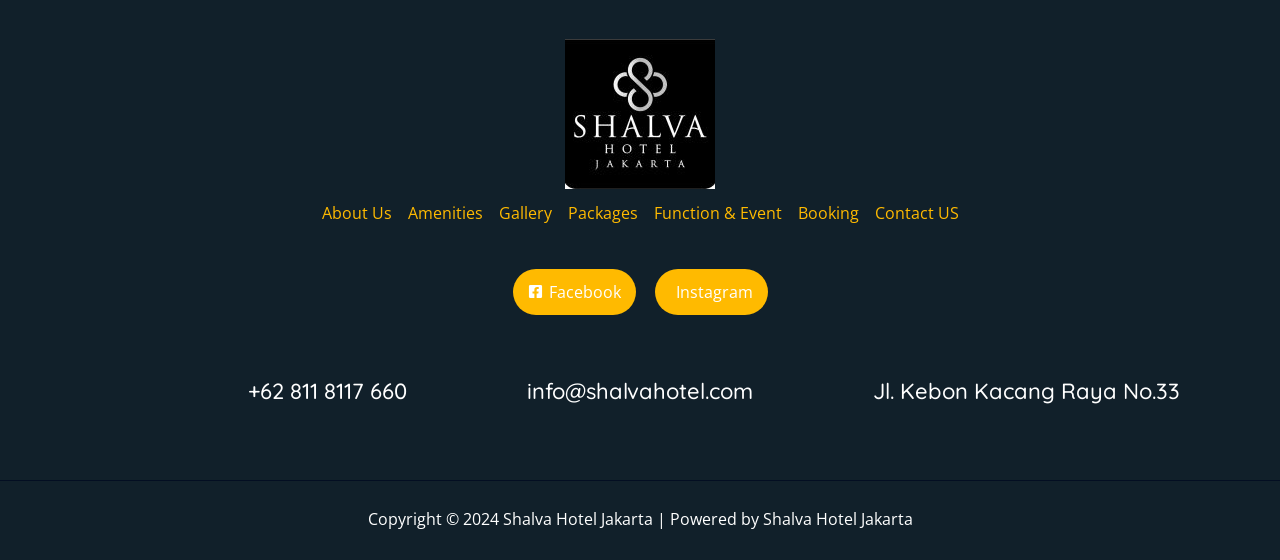From the element description: "Instagram", extract the bounding box coordinates of the UI element. The coordinates should be expressed as four float numbers between 0 and 1, in the order [left, top, right, bottom].

[0.511, 0.48, 0.6, 0.562]